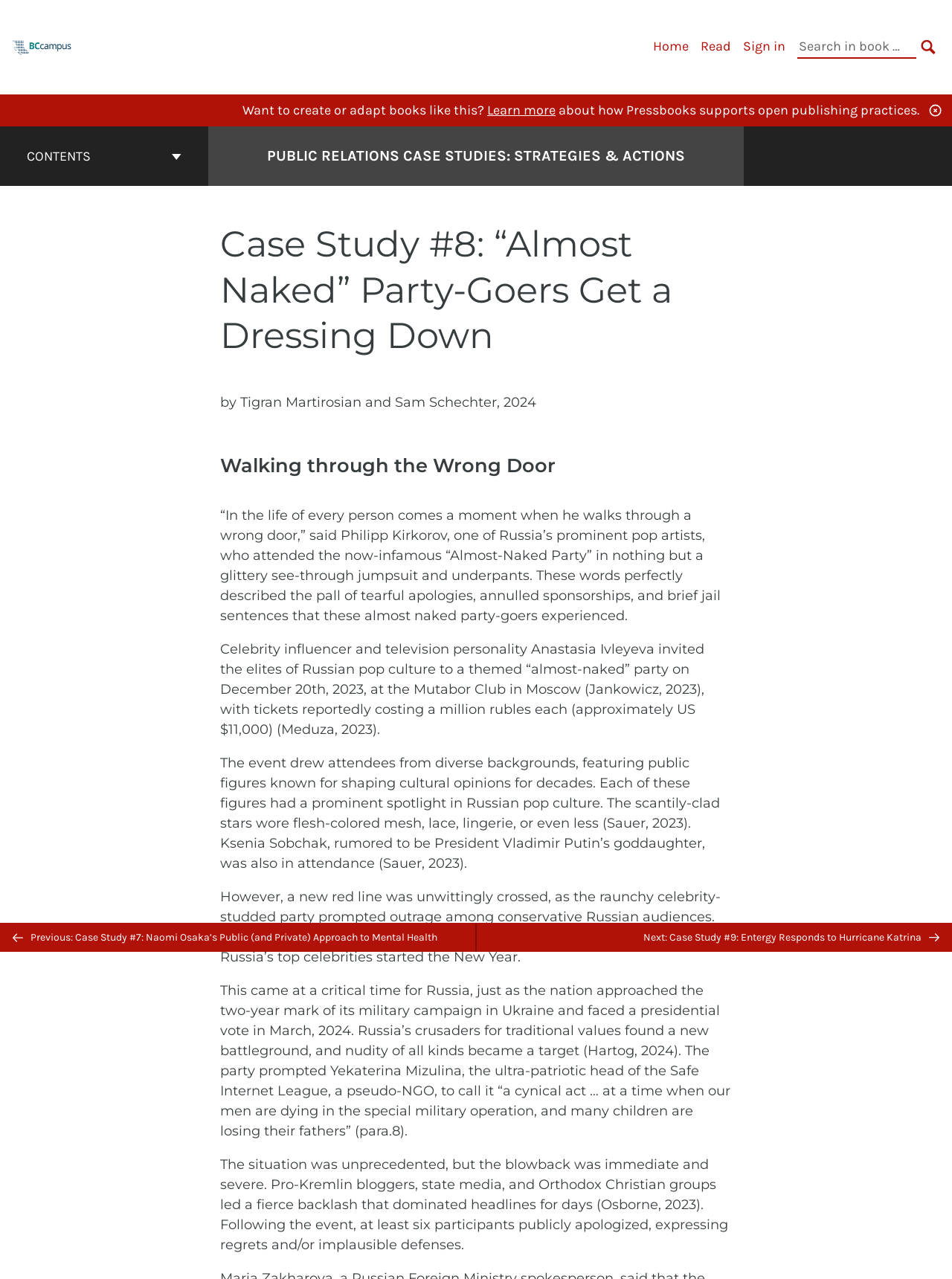Pinpoint the bounding box coordinates of the element that must be clicked to accomplish the following instruction: "Go to the cover page of Public Relations Case Studies: Strategies & Actions". The coordinates should be in the format of four float numbers between 0 and 1, i.e., [left, top, right, bottom].

[0.28, 0.113, 0.72, 0.131]